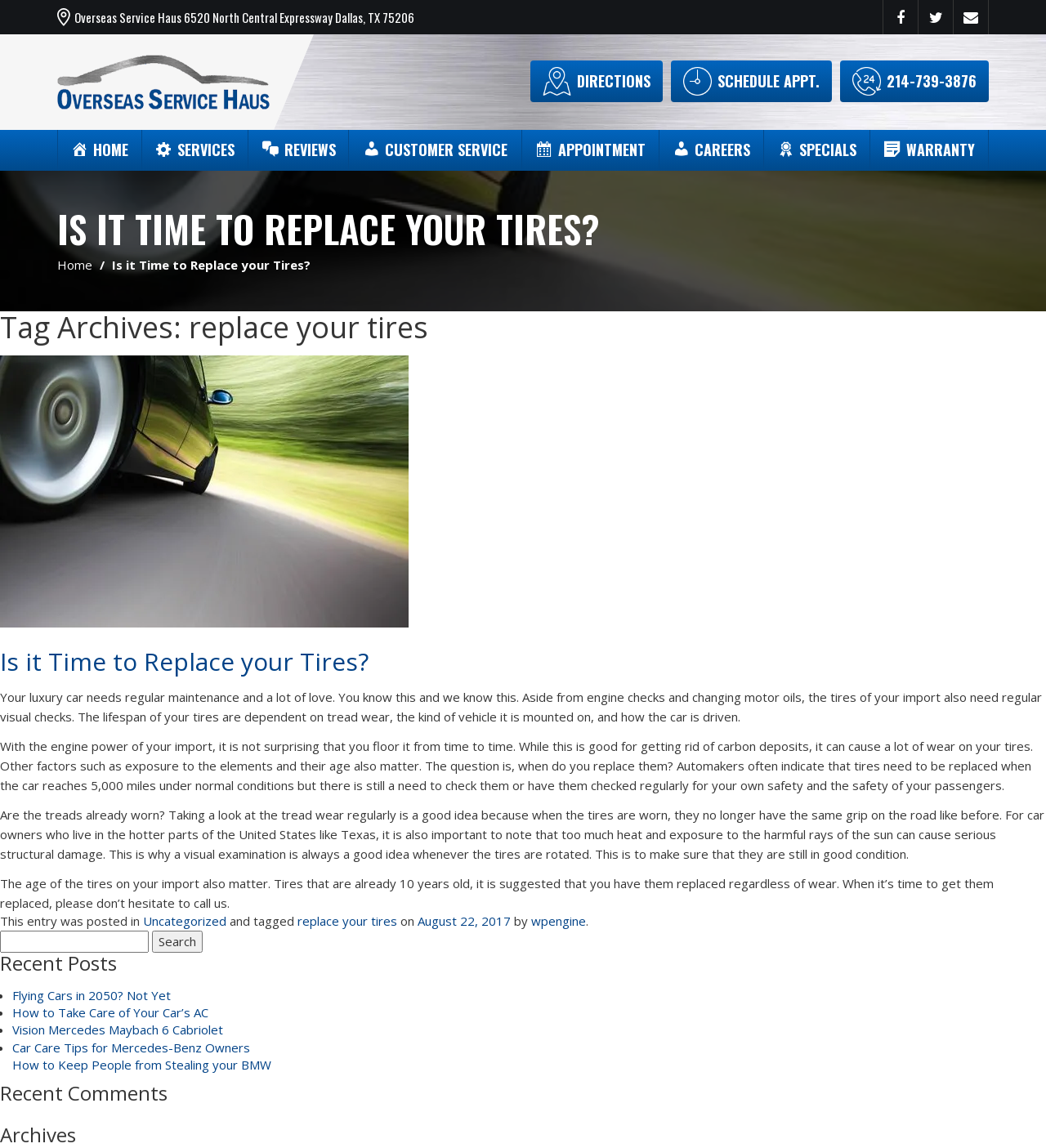What is the address of Overseas Service Haus?
Refer to the screenshot and respond with a concise word or phrase.

6520 North Central Expressway Dallas, TX 75206